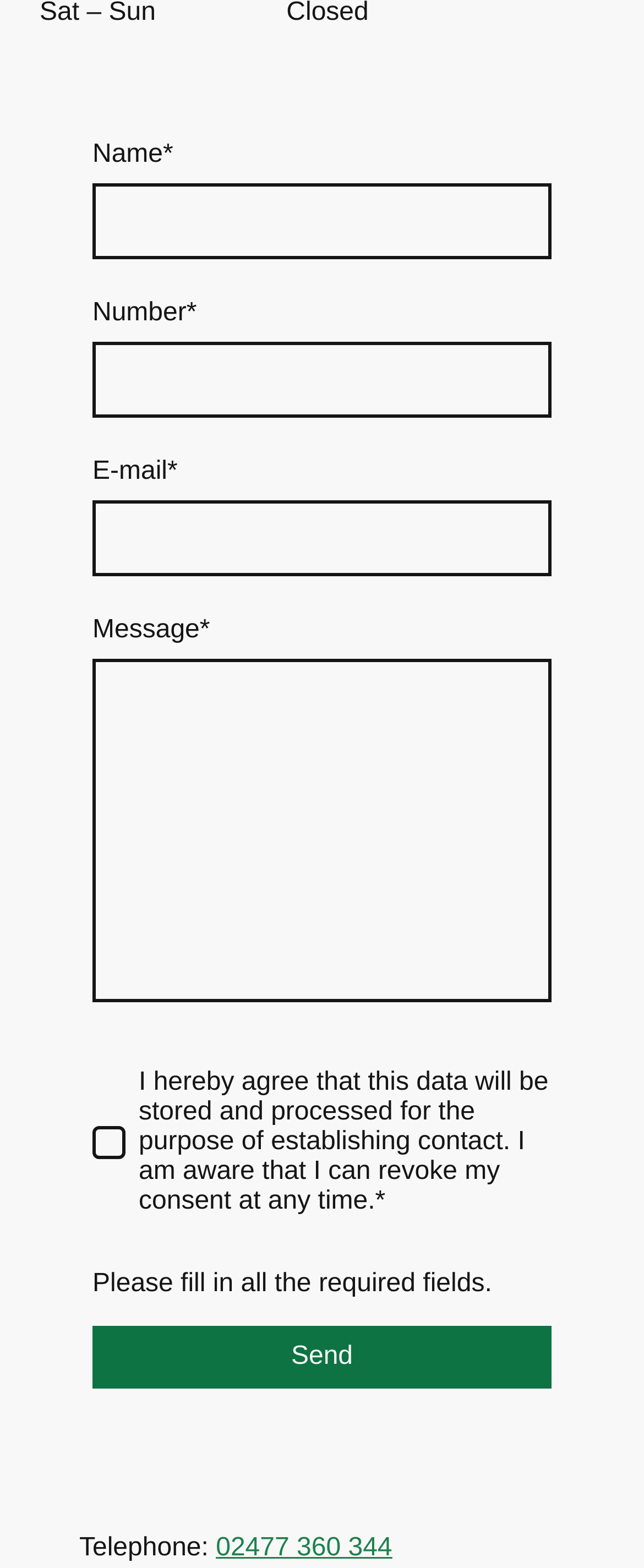Kindly respond to the following question with a single word or a brief phrase: 
How many text boxes are there on the webpage?

4